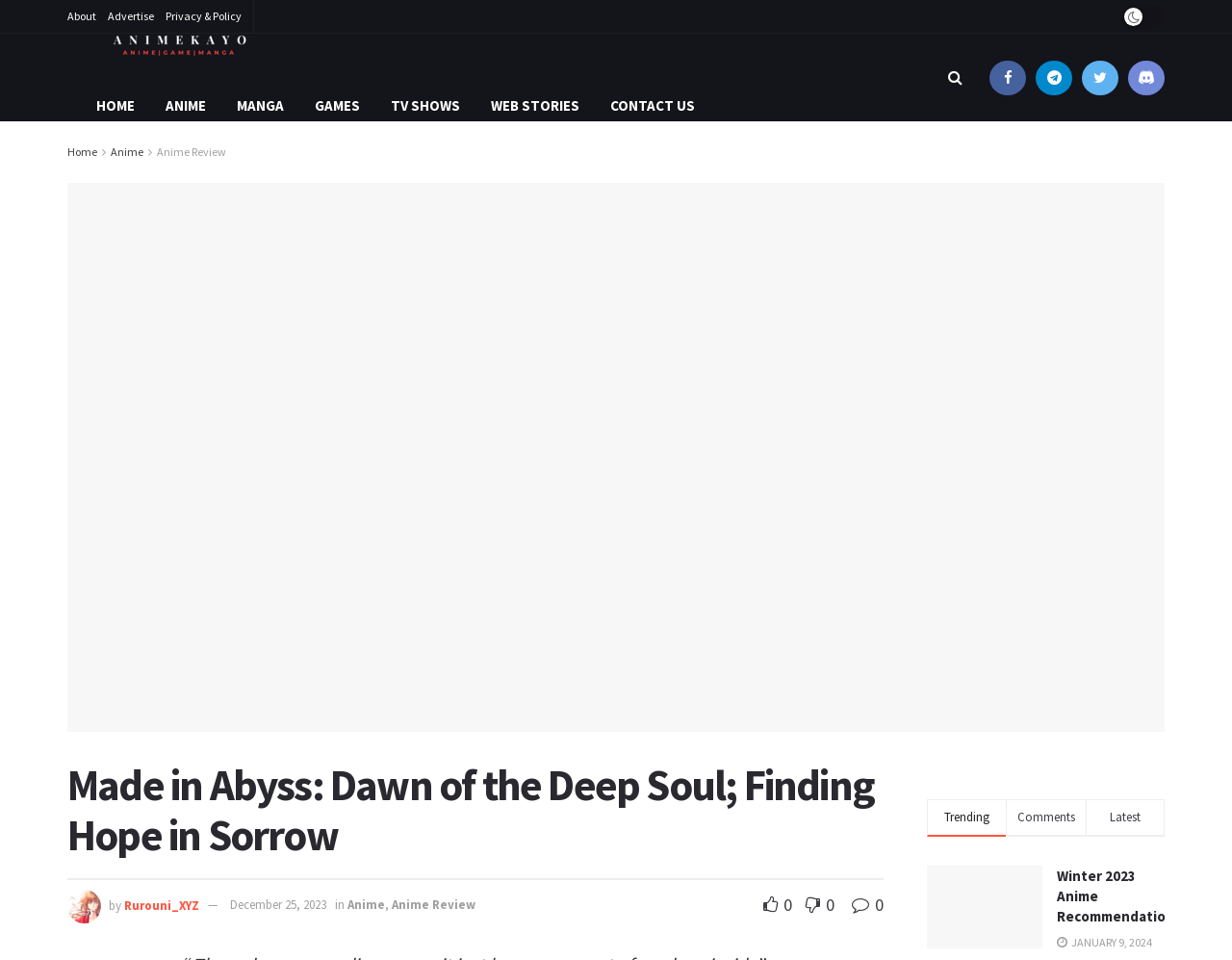Using the given description, provide the bounding box coordinates formatted as (top-left x, top-left y, bottom-right x, bottom-right y), with all values being floating point numbers between 0 and 1. Description: Tv Shows

[0.305, 0.064, 0.386, 0.155]